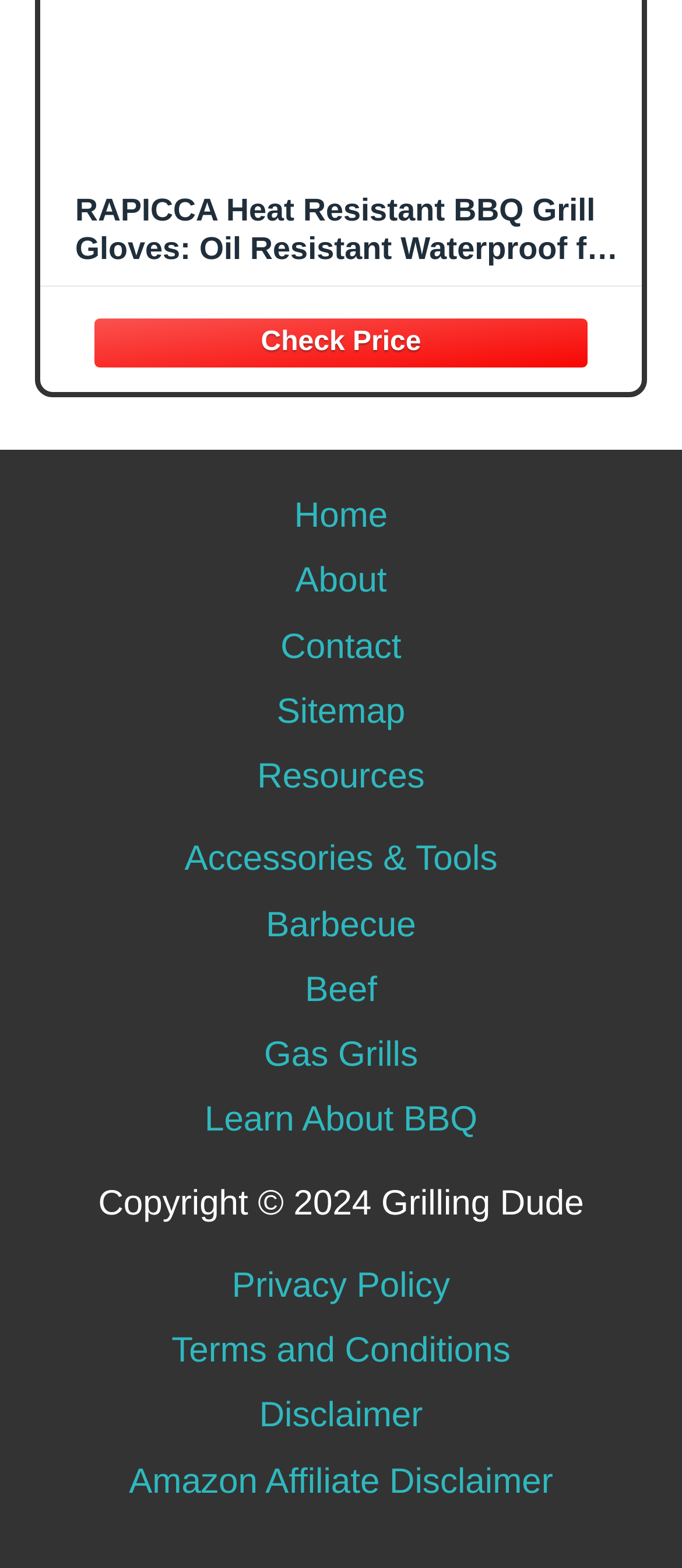Bounding box coordinates are specified in the format (top-left x, top-left y, bottom-right x, bottom-right y). All values are floating point numbers bounded between 0 and 1. Please provide the bounding box coordinate of the region this sentence describes: Gas Grills

[0.387, 0.661, 0.613, 0.685]